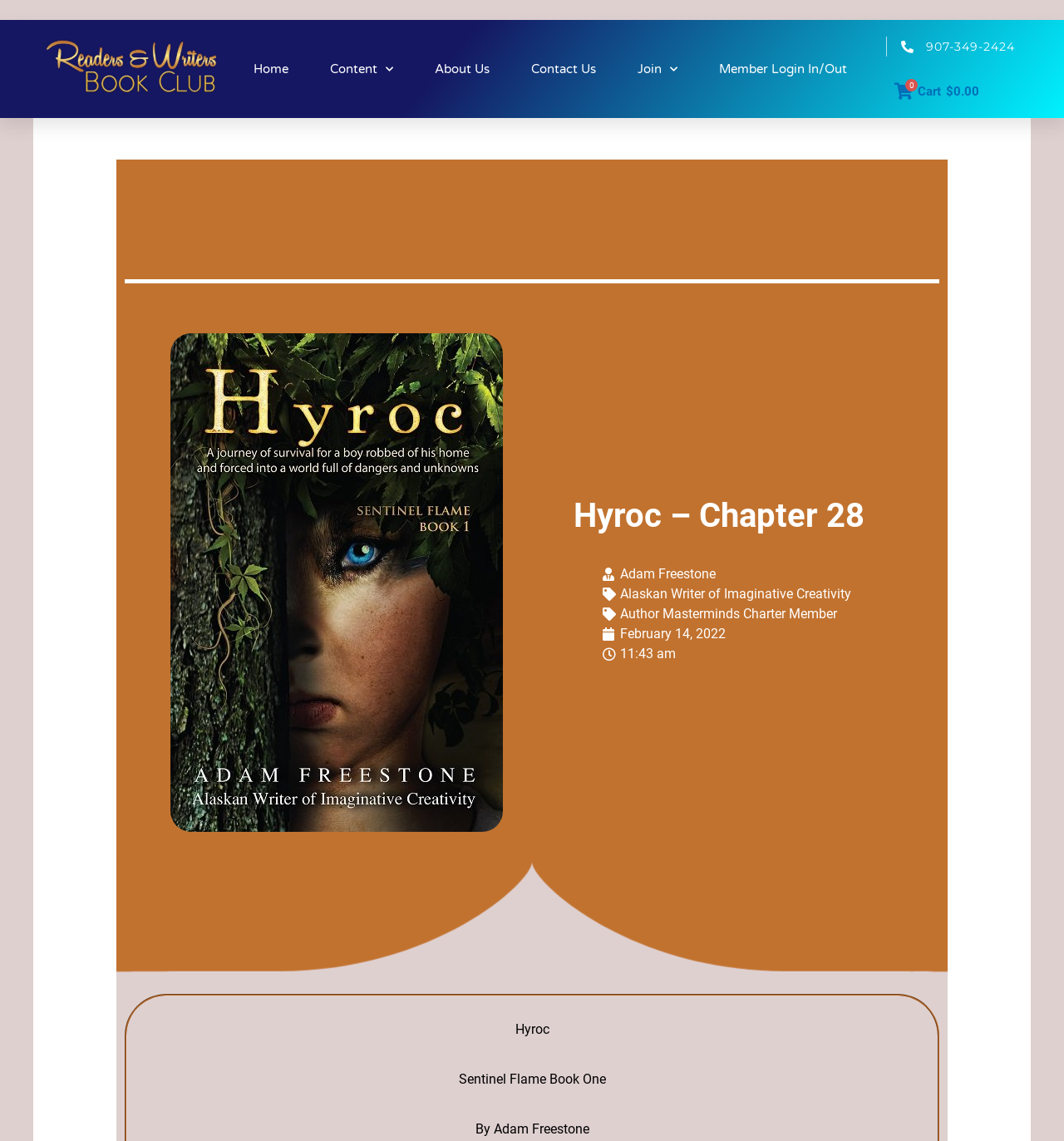Find the bounding box of the web element that fits this description: "Content".

[0.31, 0.028, 0.37, 0.093]